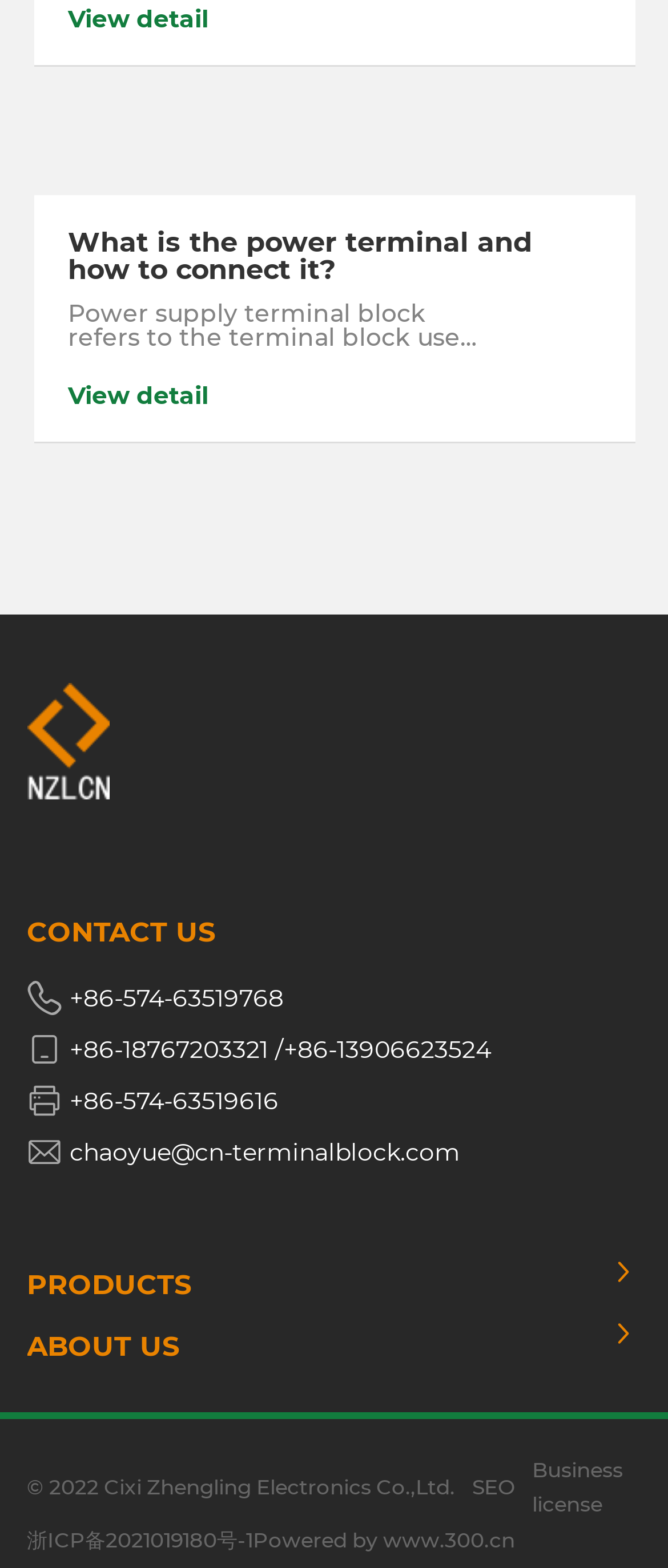What is the email address listed on the webpage?
Give a one-word or short-phrase answer derived from the screenshot.

chaoyue@cn-terminalblock.com